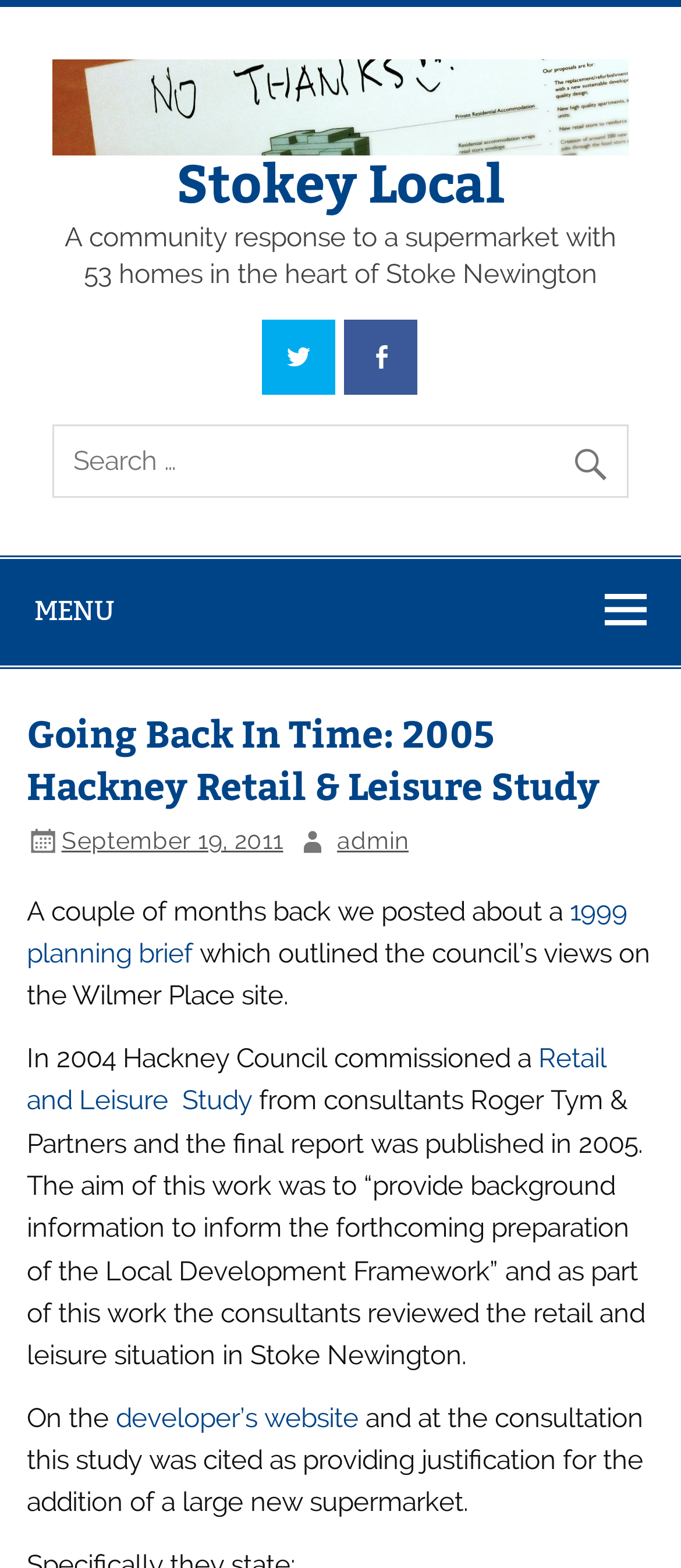Find the bounding box coordinates for the area you need to click to carry out the instruction: "Read the 1999 planning brief". The coordinates should be four float numbers between 0 and 1, indicated as [left, top, right, bottom].

[0.039, 0.571, 0.921, 0.618]